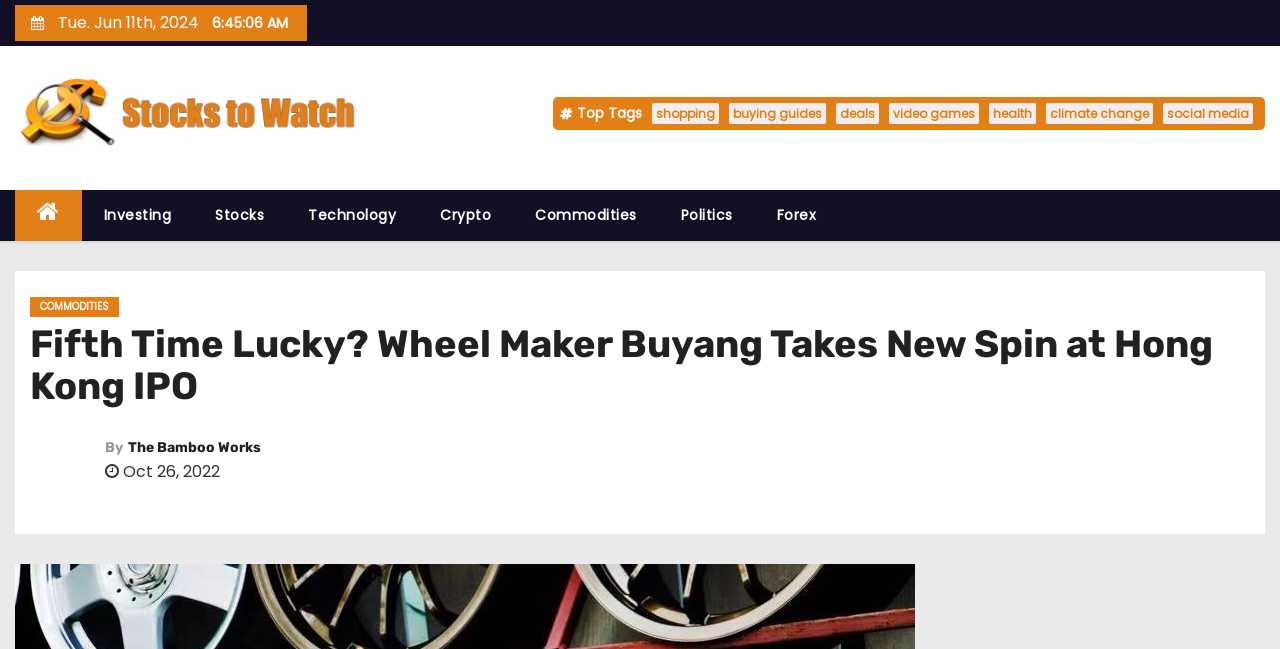Please specify the bounding box coordinates of the element that should be clicked to execute the given instruction: 'Download the passion finder quiz'. Ensure the coordinates are four float numbers between 0 and 1, expressed as [left, top, right, bottom].

None